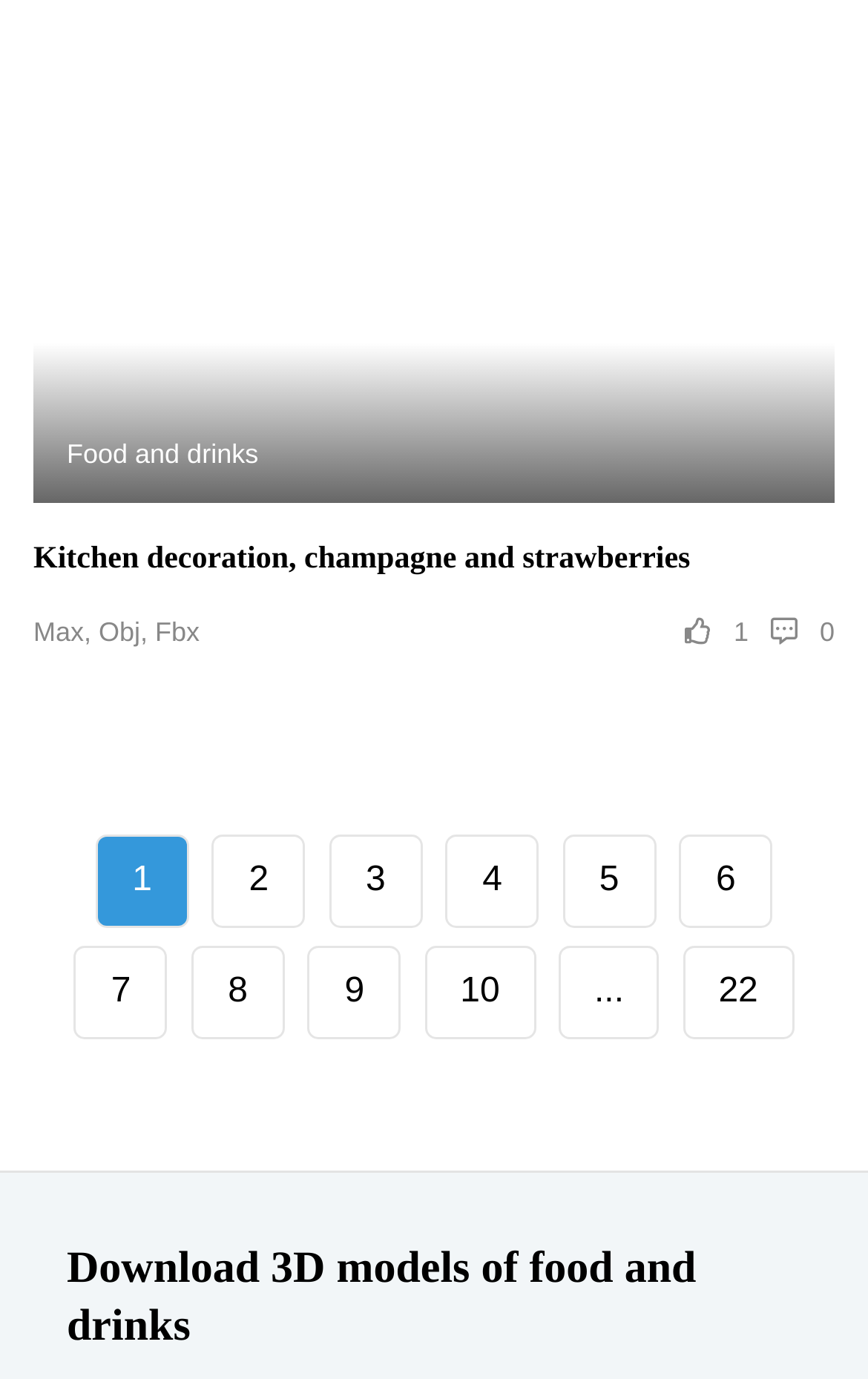Identify and provide the bounding box for the element described by: "22".

[0.789, 0.687, 0.912, 0.752]